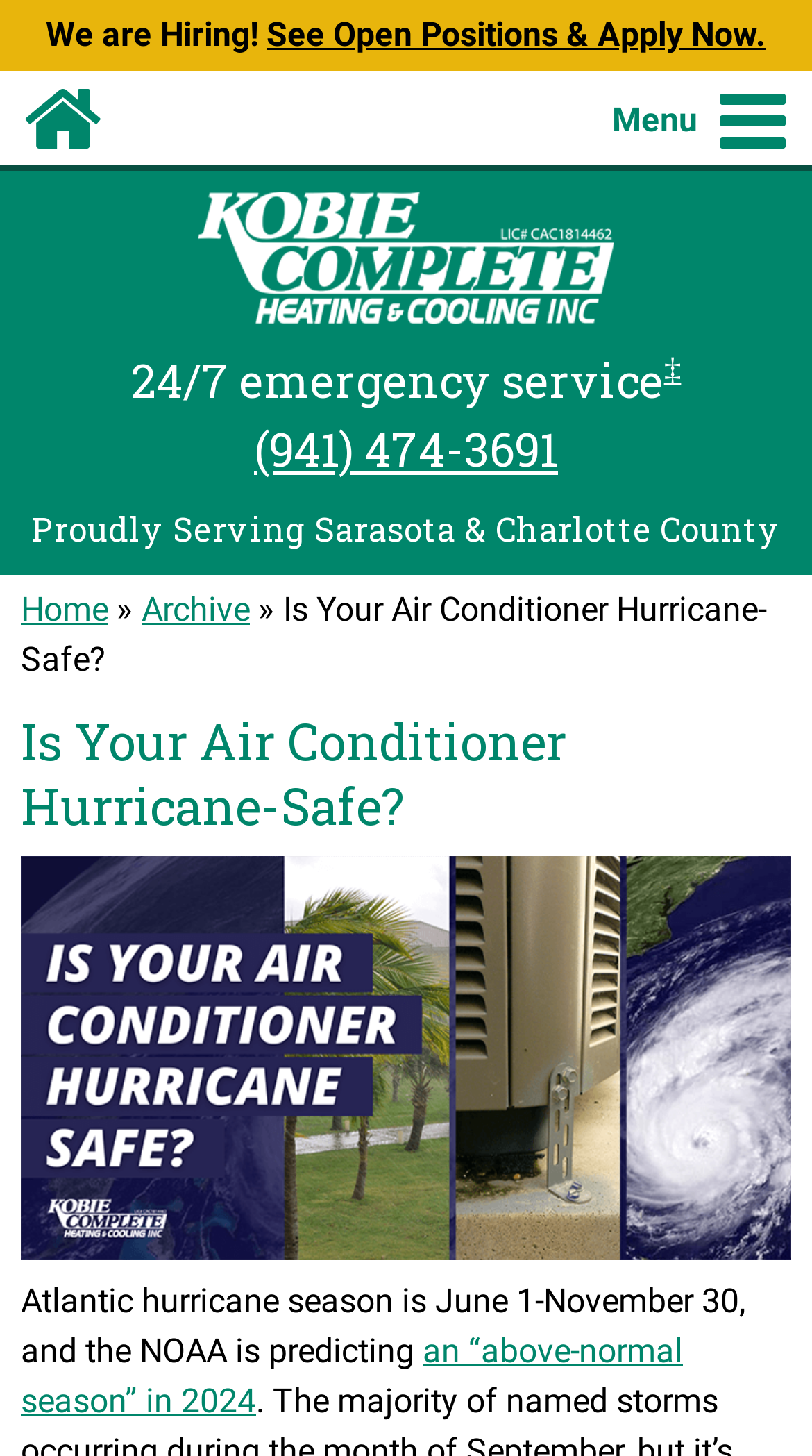Please look at the image and answer the question with a detailed explanation: What is the company name on the top left?

I found the company name by looking at the top left section of the webpage, where I saw a logo and a text 'Kobie Complete Heating & Cooling'.